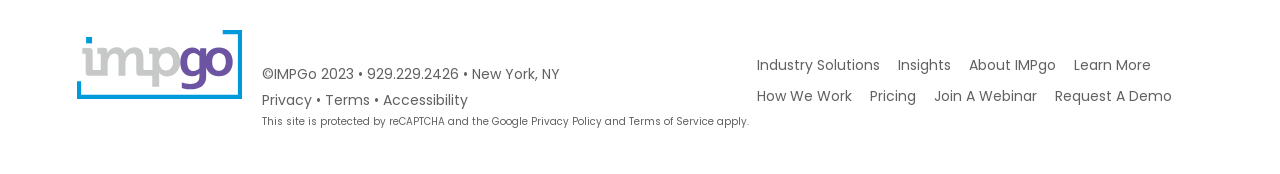Please respond to the question using a single word or phrase:
How many social media links are present in the footer?

3